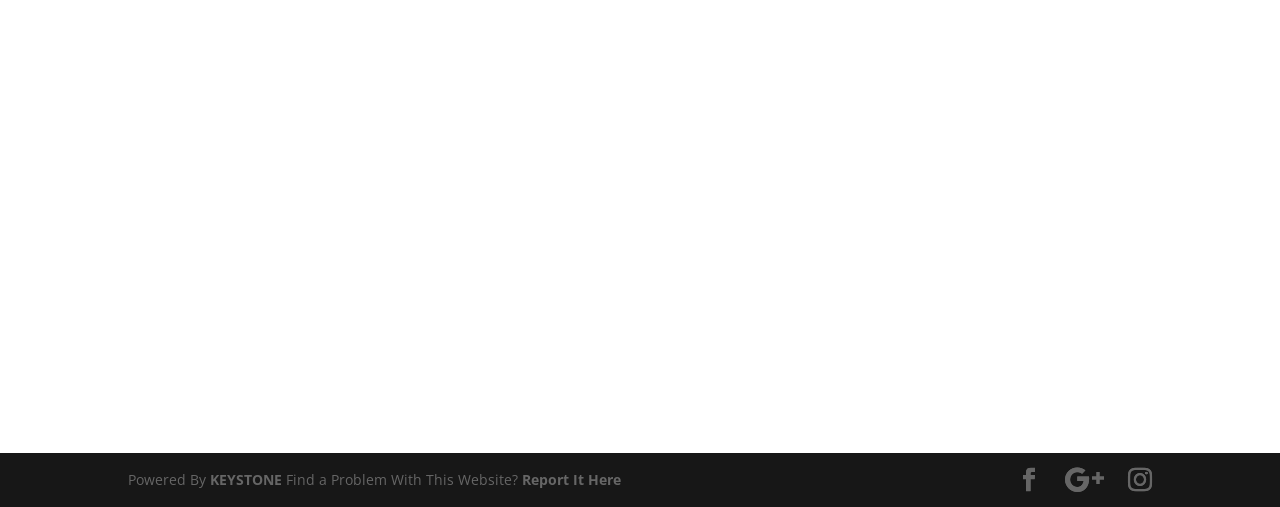What can be done if a problem is found with the website?
Look at the image and respond with a one-word or short-phrase answer.

Report it